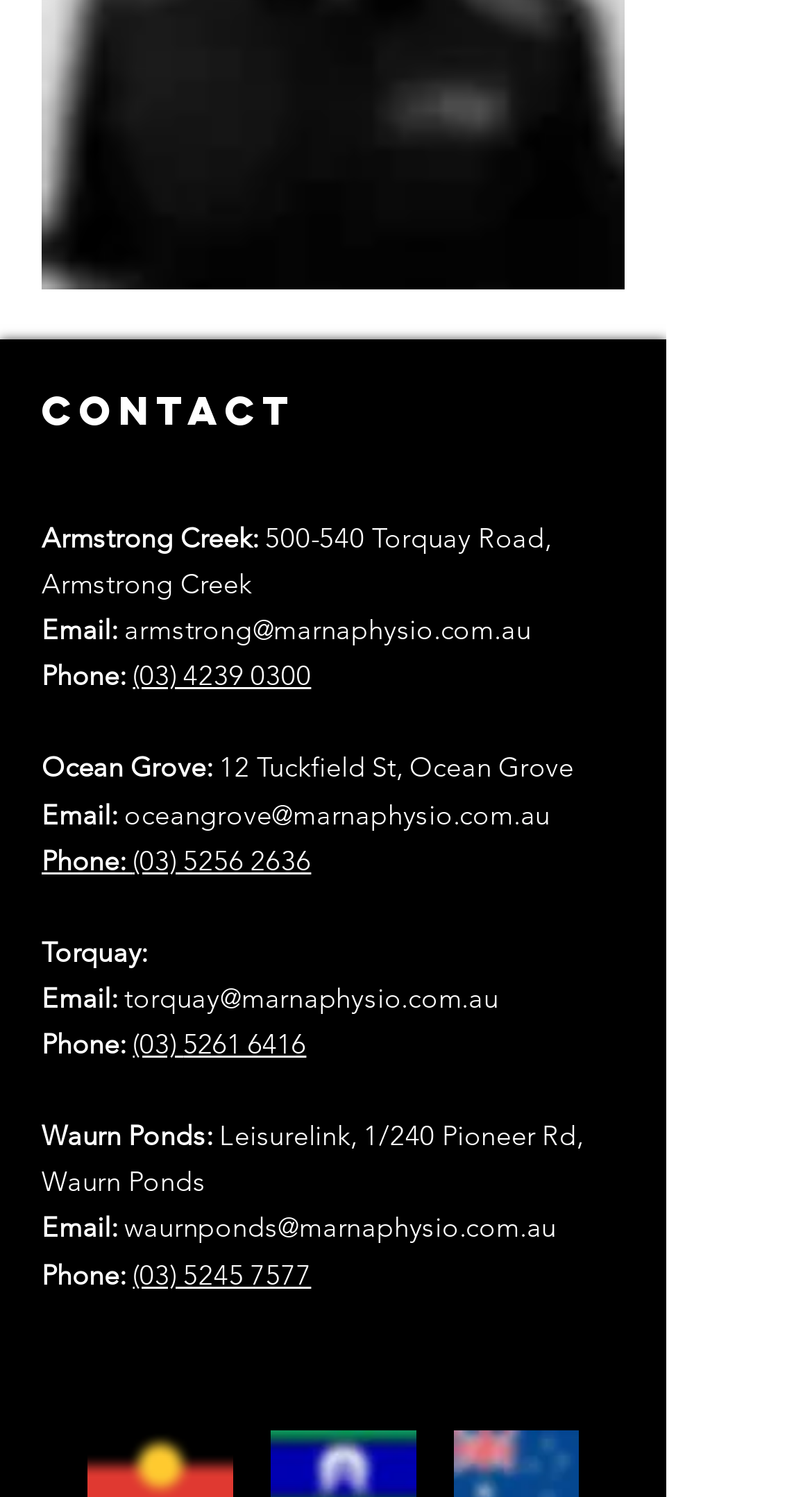Find the bounding box coordinates for the HTML element described as: "Phone: (03) 5261 6416". The coordinates should consist of four float values between 0 and 1, i.e., [left, top, right, bottom].

[0.051, 0.687, 0.377, 0.708]